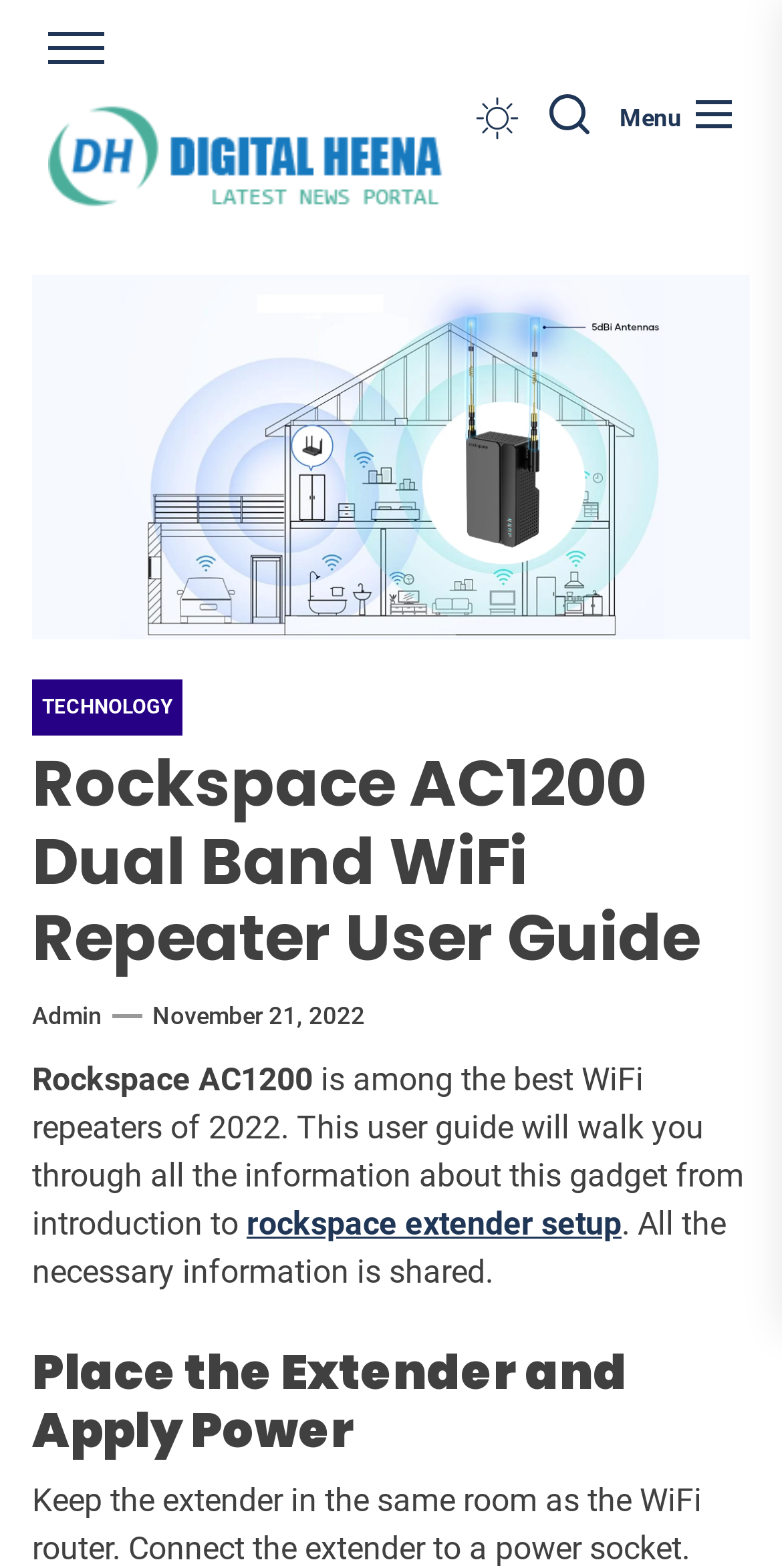Determine the coordinates of the bounding box that should be clicked to complete the instruction: "Visit Digital Heena". The coordinates should be represented by four float numbers between 0 and 1: [left, top, right, bottom].

[0.062, 0.059, 0.569, 0.139]